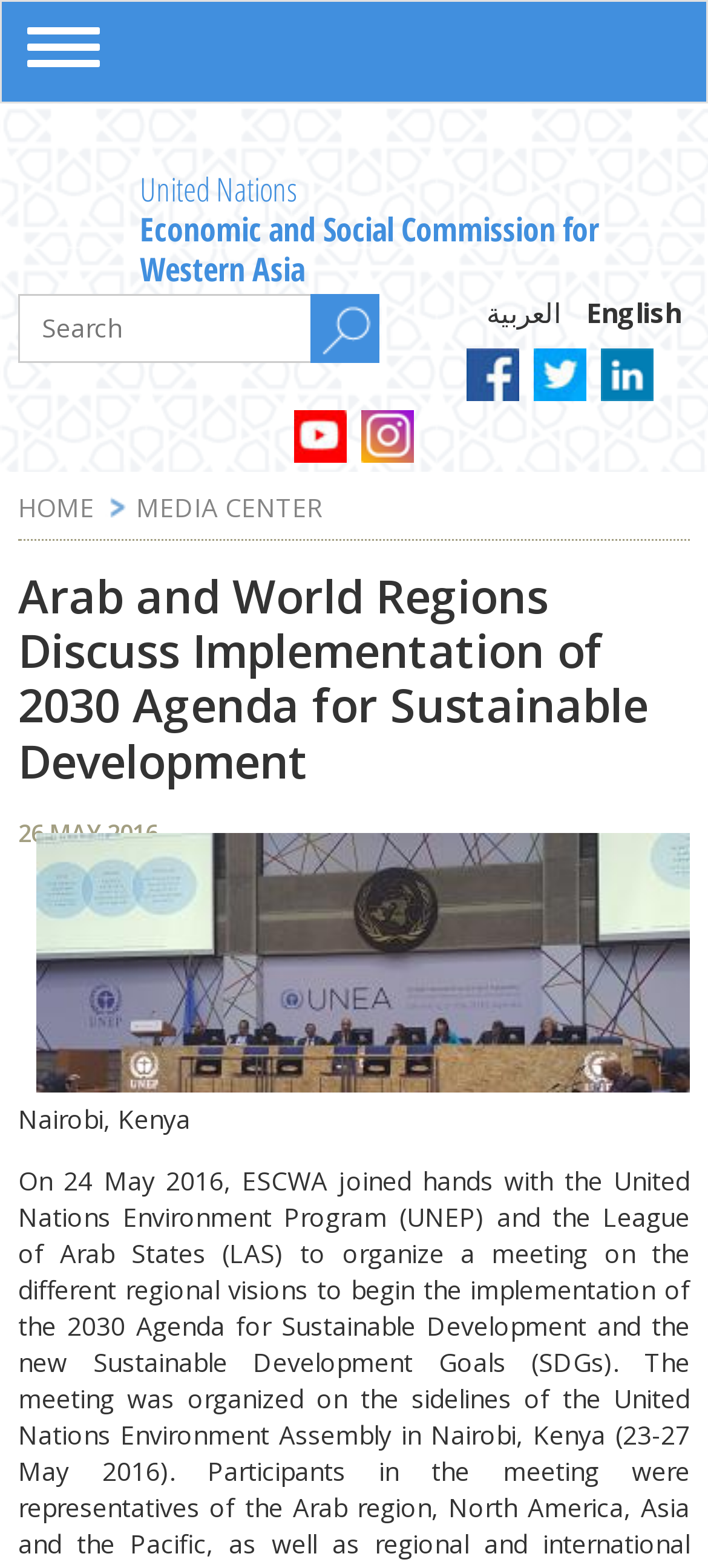What is the location of the event?
Using the visual information, reply with a single word or short phrase.

Nairobi, Kenya